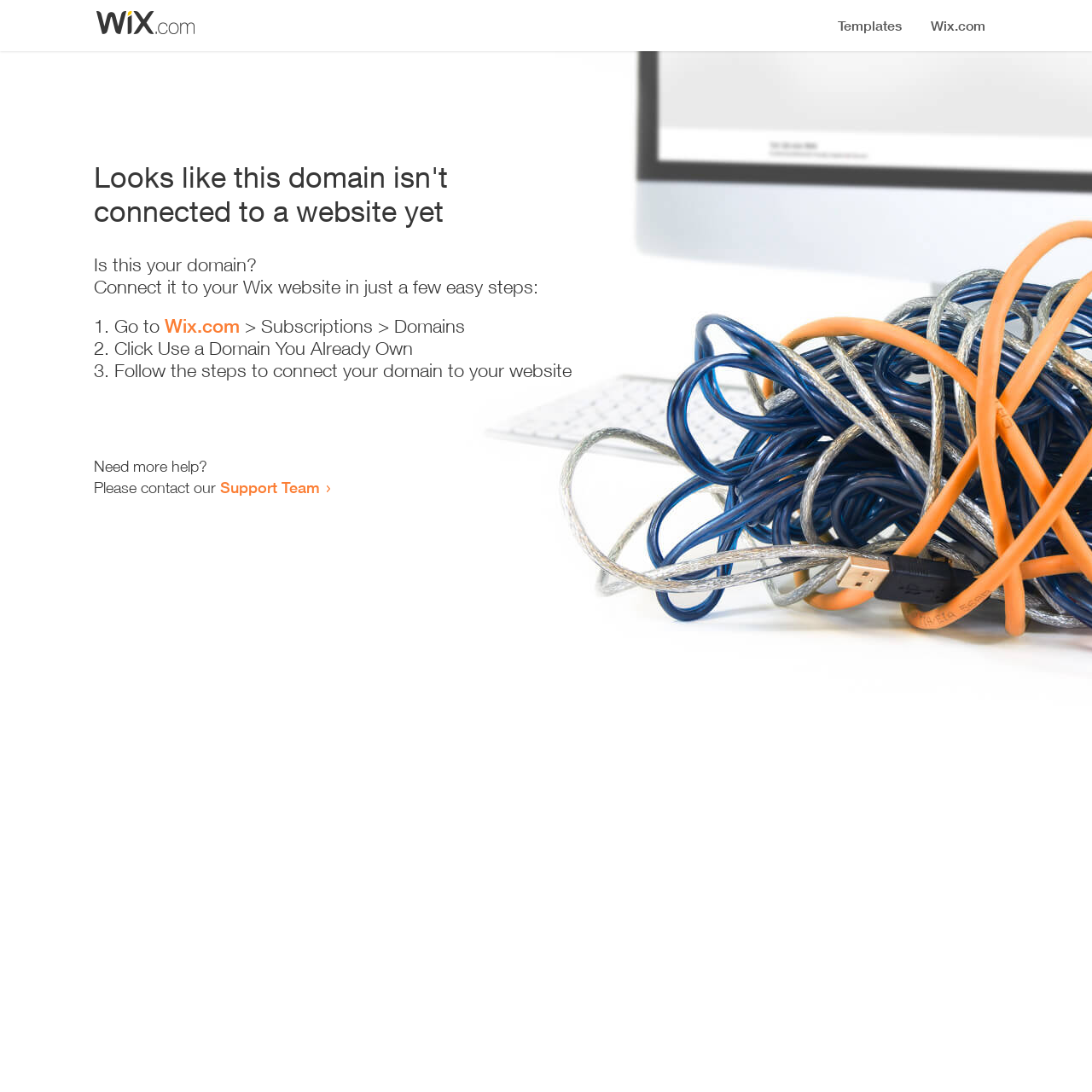How many steps are required to connect the domain to a website?
Respond with a short answer, either a single word or a phrase, based on the image.

Three